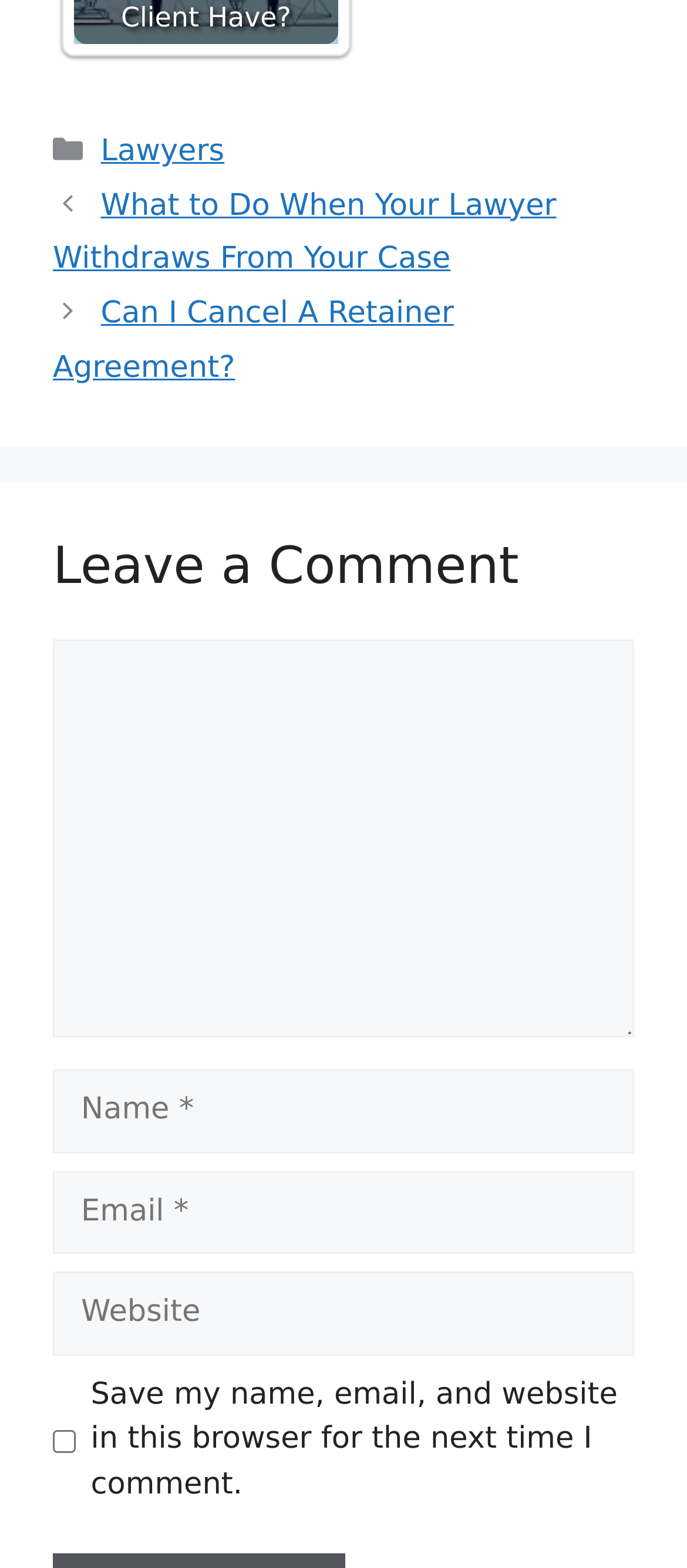Please look at the image and answer the question with a detailed explanation: How many links are in the posts section?

I counted the number of links under the 'Posts' navigation element, which are 'What to Do When Your Lawyer Withdraws From Your Case' and 'Can I Cancel A Retainer Agreement?'. Therefore, there are 2 links in the posts section.